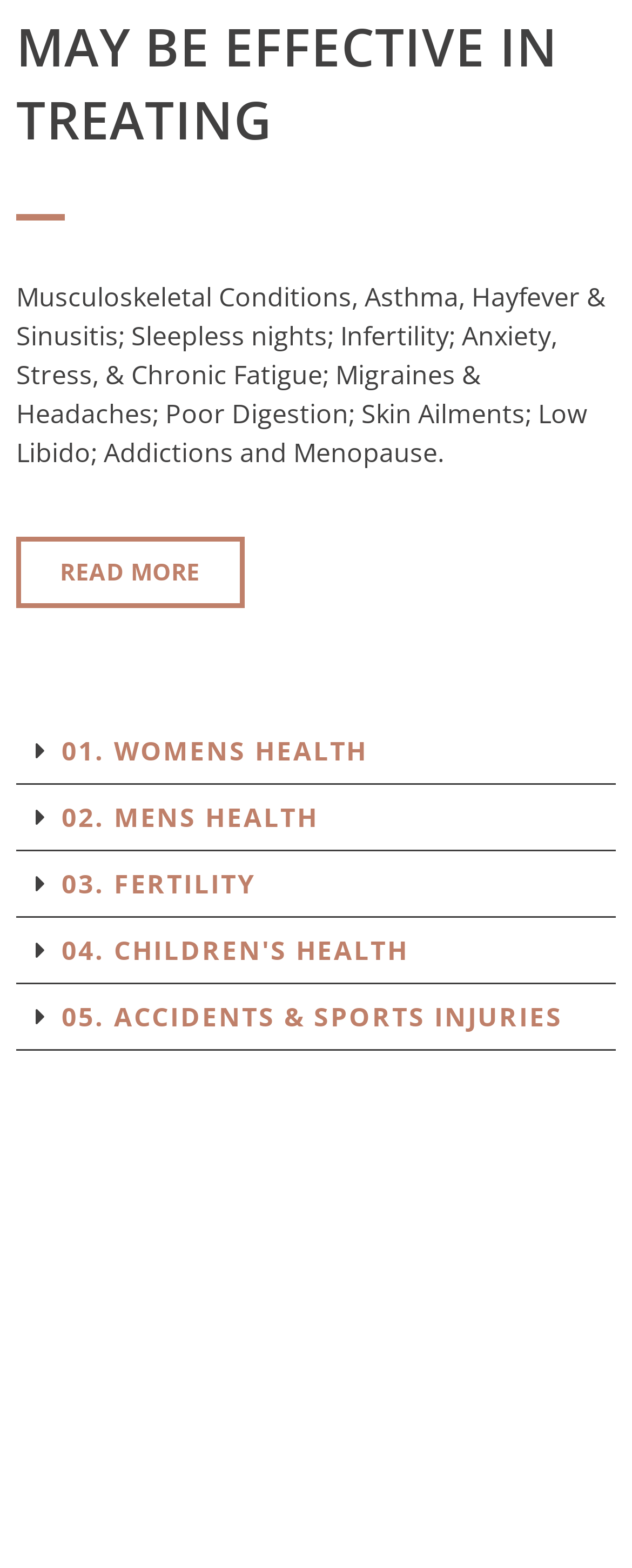Show me the bounding box coordinates of the clickable region to achieve the task as per the instruction: "View children's health options".

[0.026, 0.586, 0.974, 0.628]